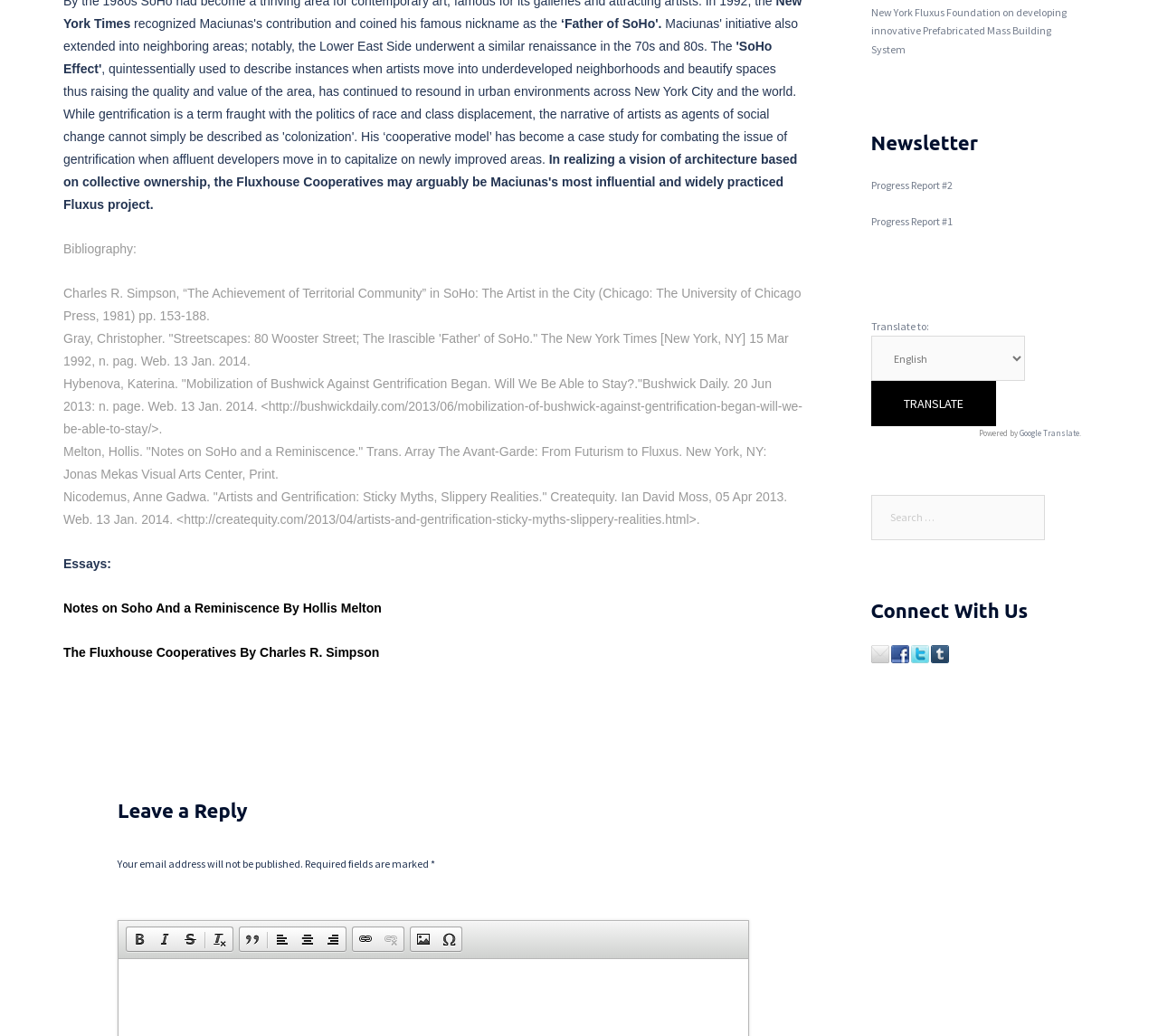Based on the element description parent_node: Translate to: value="Translate", identify the bounding box of the UI element in the given webpage screenshot. The coordinates should be in the format (top-left x, top-left y, bottom-right x, bottom-right y) and must be between 0 and 1.

[0.752, 0.368, 0.86, 0.412]